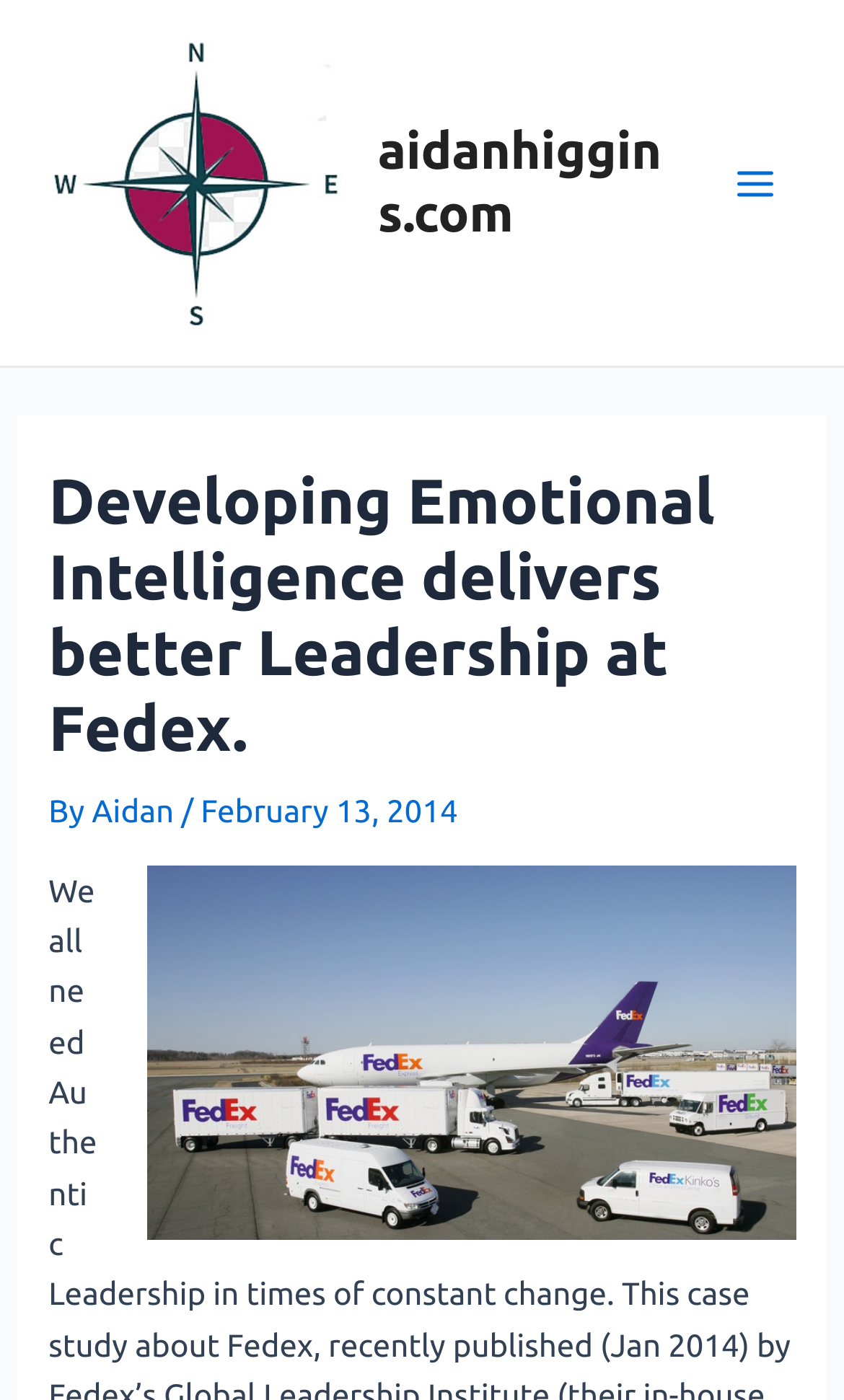How many links are there in the top section of the webpage?
Look at the image and provide a short answer using one word or a phrase.

2